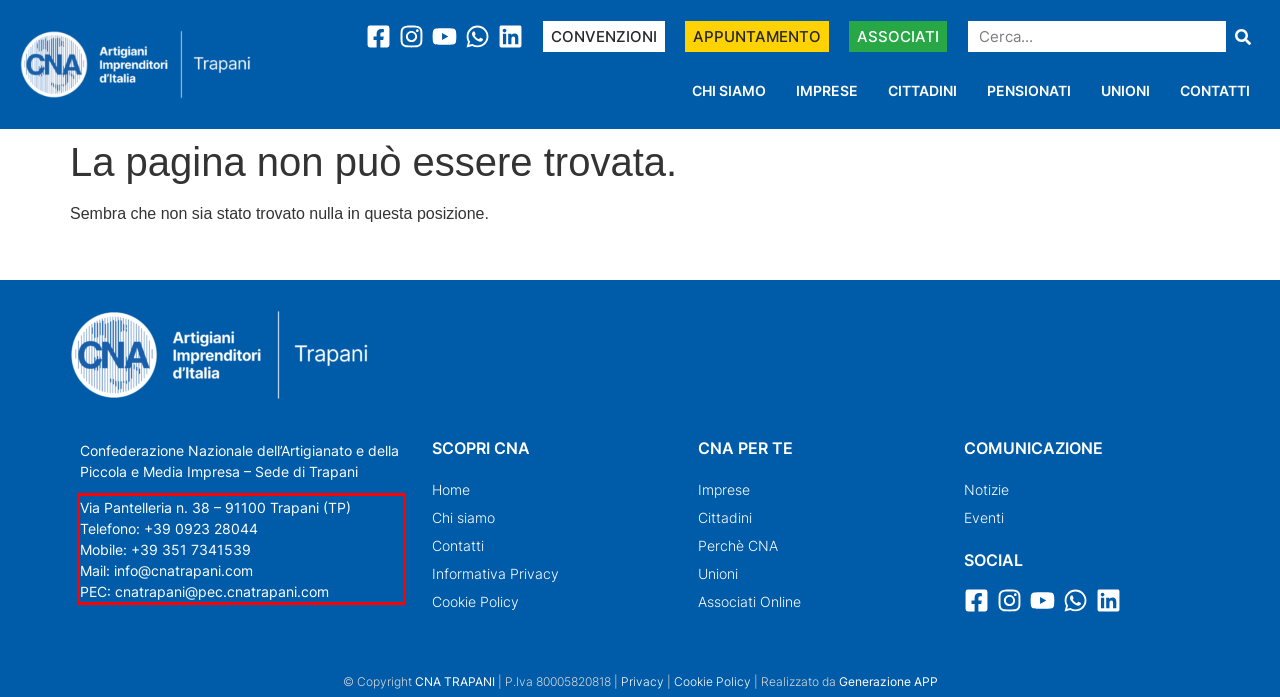Given a screenshot of a webpage containing a red bounding box, perform OCR on the text within this red bounding box and provide the text content.

Via Pantelleria n. 38 – 91100 Trapani (TP) Telefono: +39 0923 28044 Mobile: +39 351 7341539 Mail: info@cnatrapani.com PEC: cnatrapani@pec.cnatrapani.com